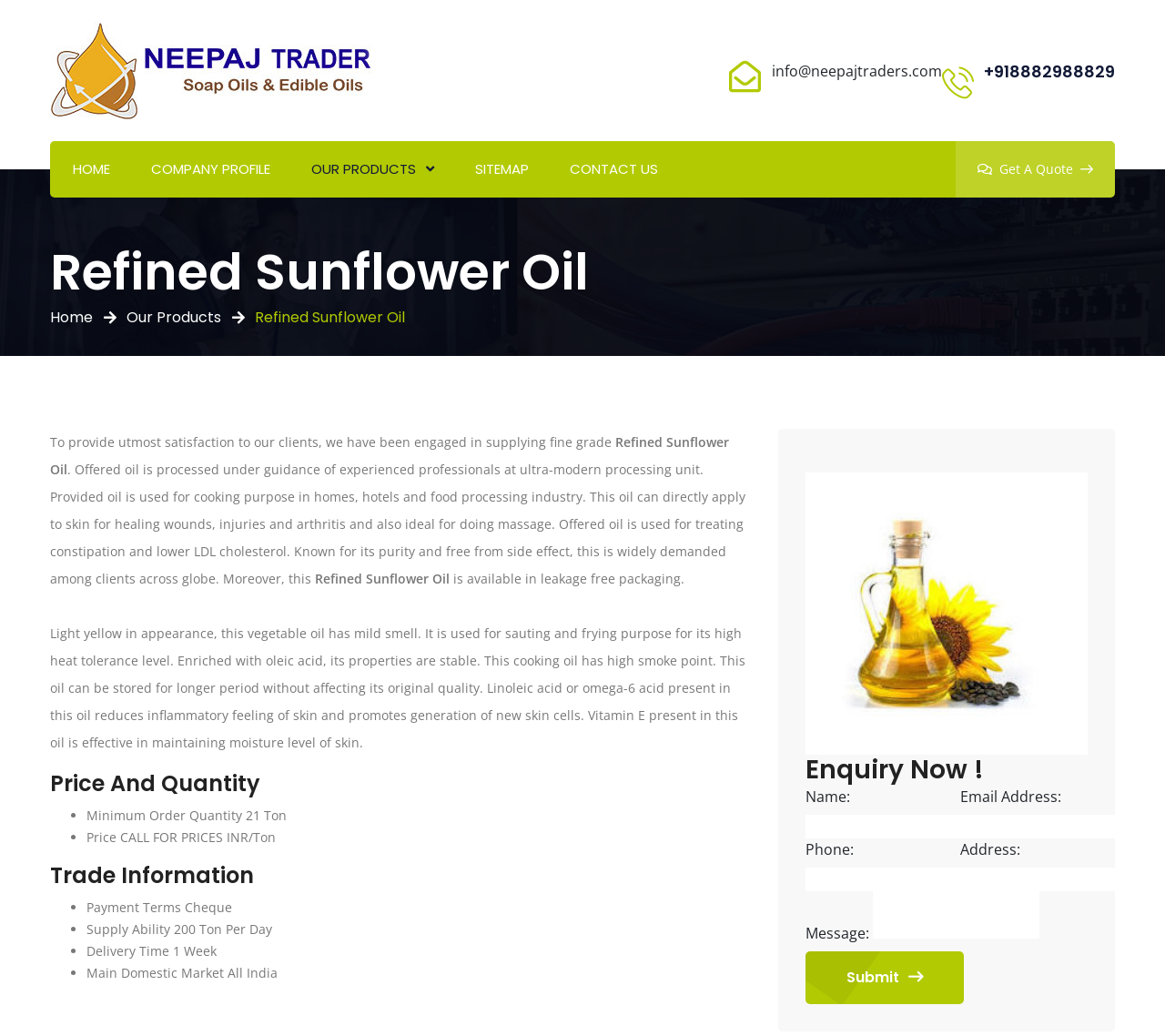Please give the bounding box coordinates of the area that should be clicked to fulfill the following instruction: "Click on the 'HOME' link". The coordinates should be in the format of four float numbers from 0 to 1, i.e., [left, top, right, bottom].

[0.062, 0.136, 0.095, 0.191]